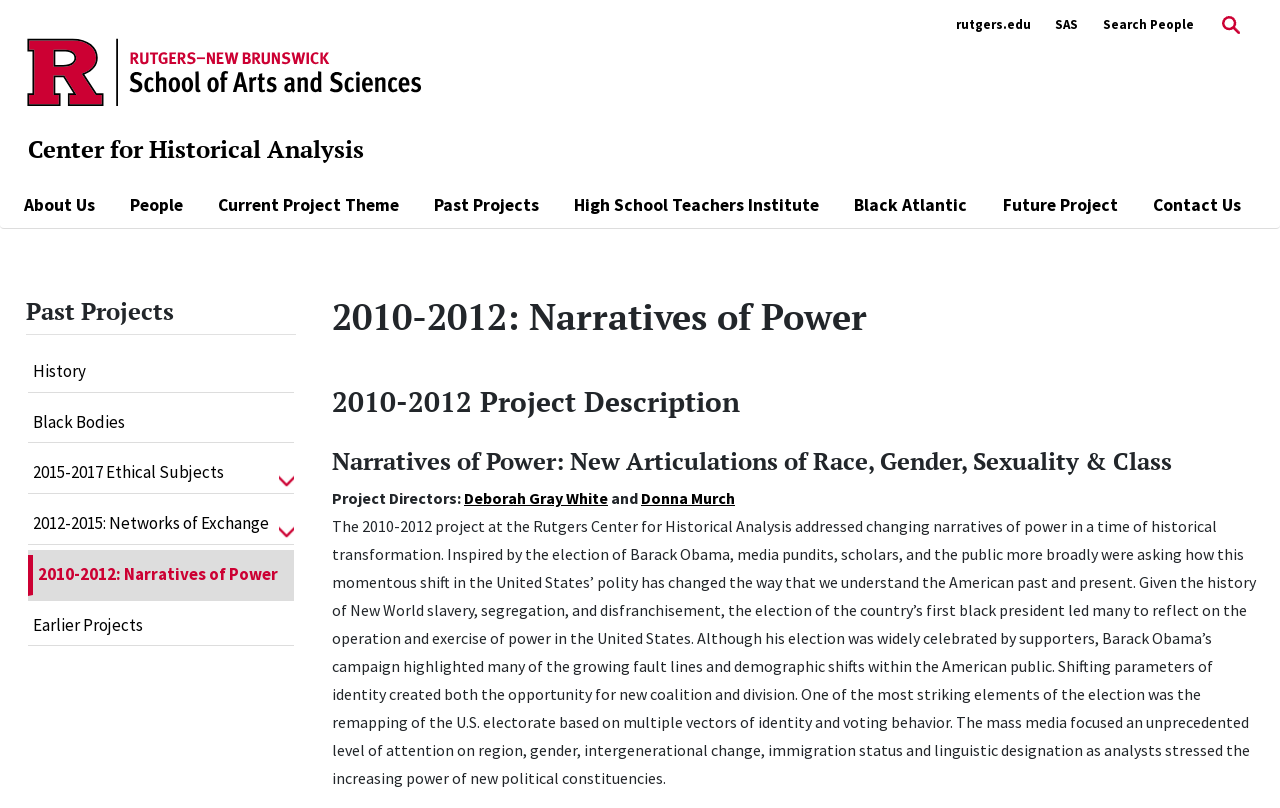Using a single word or phrase, answer the following question: 
Who are the project directors of the 2010-2012 project?

Deborah Gray White and Donna Murch